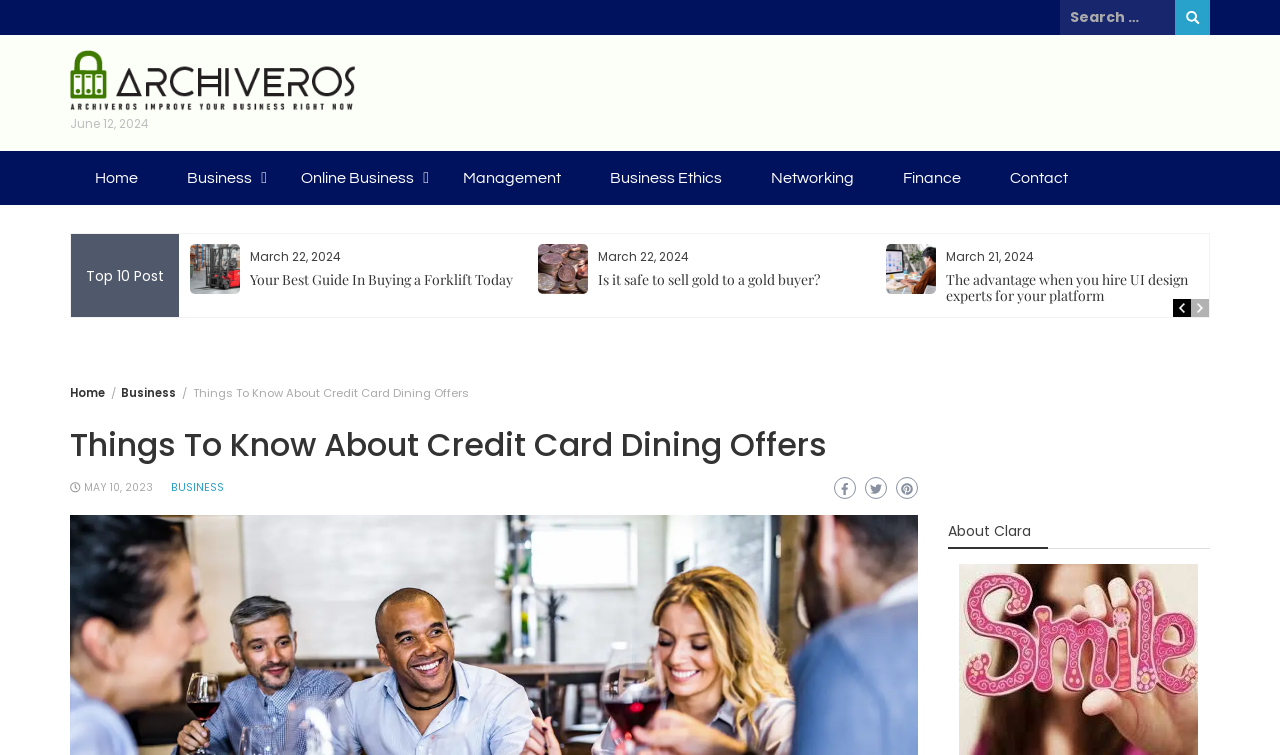Please identify the bounding box coordinates of the element's region that should be clicked to execute the following instruction: "View the post 'Your Best Guide In Buying a Forklift Today'". The bounding box coordinates must be four float numbers between 0 and 1, i.e., [left, top, right, bottom].

[0.195, 0.358, 0.401, 0.383]